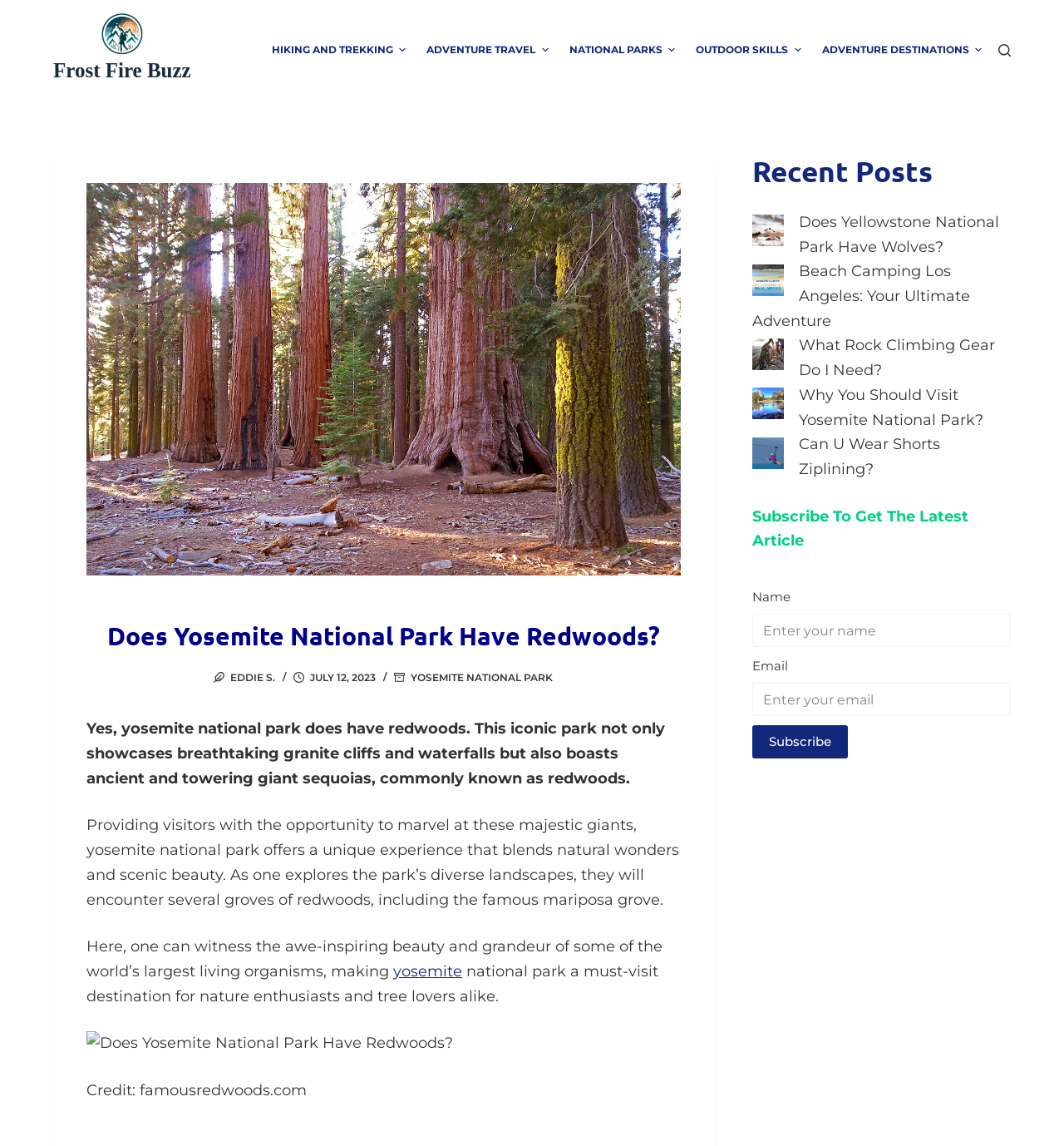Provide a comprehensive caption for the webpage.

The webpage is about Yosemite National Park, specifically discussing whether it has redwoods. At the top, there is a navigation menu with several options, including "HIKING AND TREKKING", "ADVENTURE TRAVEL", "NATIONAL PARKS", "OUTDOOR SKILLS", and "ADVENTURE DESTINATIONS". Below the menu, there is a search button.

The main content of the page is an article about Yosemite National Park, which starts with a heading "Does Yosemite National Park Have Redwoods?" followed by a brief introduction to the park's features, including granite cliffs, waterfalls, and giant sequoias, also known as redwoods. The article continues to describe the park's unique experience, blending natural wonders and scenic beauty, and mentions the Mariposa Grove, where visitors can marvel at the majestic giants.

The article is accompanied by several images, including a logo of Frost Fire Buzz at the top, and images of redwoods and Yosemite National Park throughout the text. There are also links to related articles, such as "yosemite" and "Does Yellowstone National Park Have Wolves?".

On the right side of the page, there is a section titled "Recent Posts" with several links to other articles, including "Beach Camping Los Angeles", "What Rock Climbing Gear Do I Need?", "Why You Should Visit Yosemite National Park?", and "Can U Wear Shorts Ziplining?". Below this section, there is a subscription form where visitors can enter their name and email to receive the latest articles.

Overall, the webpage is well-organized, with a clear structure and easy-to-read content, accompanied by relevant images and links to related articles.